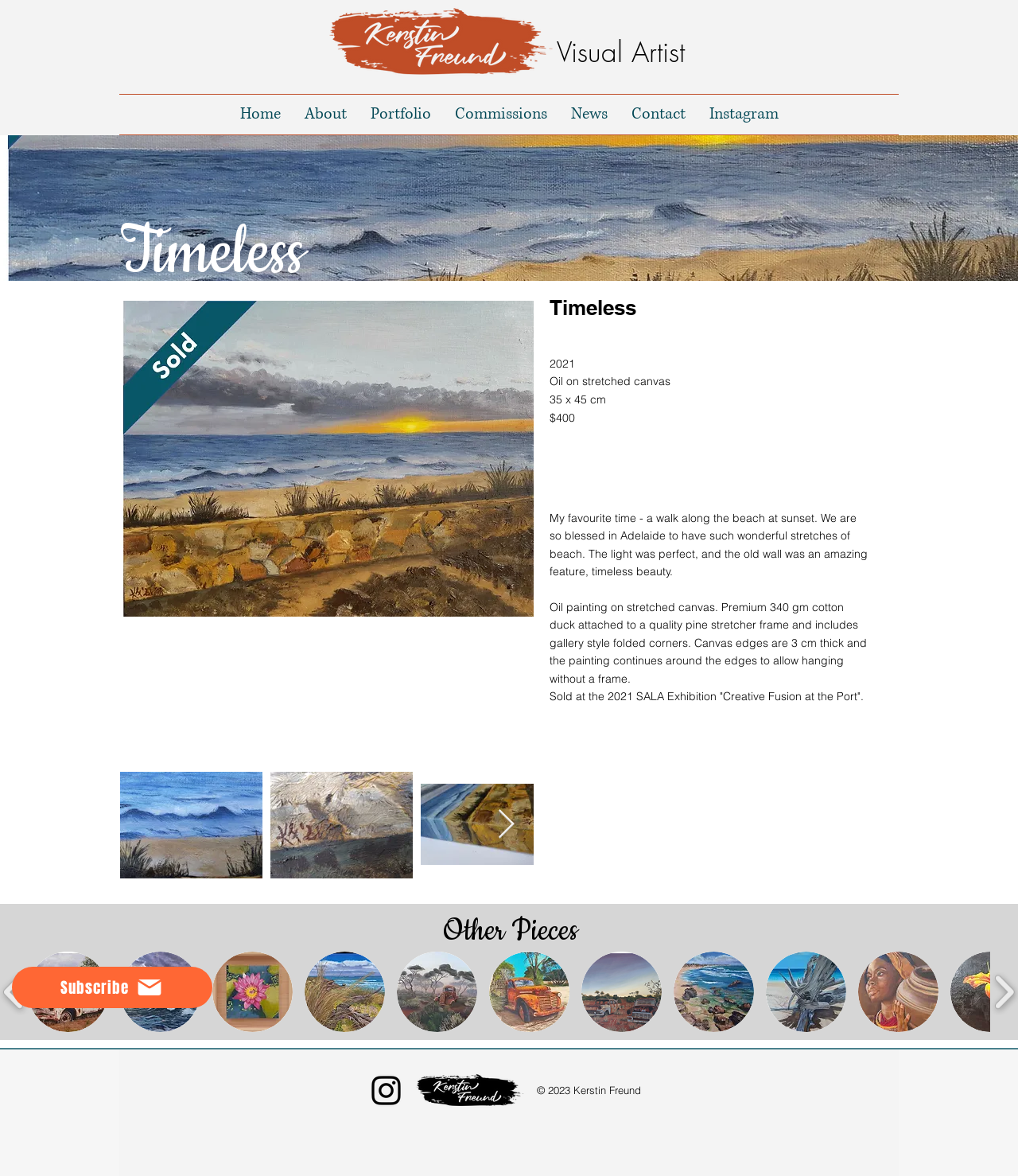Determine the bounding box coordinates of the area to click in order to meet this instruction: "Click the 'Next Item' button".

[0.488, 0.688, 0.506, 0.715]